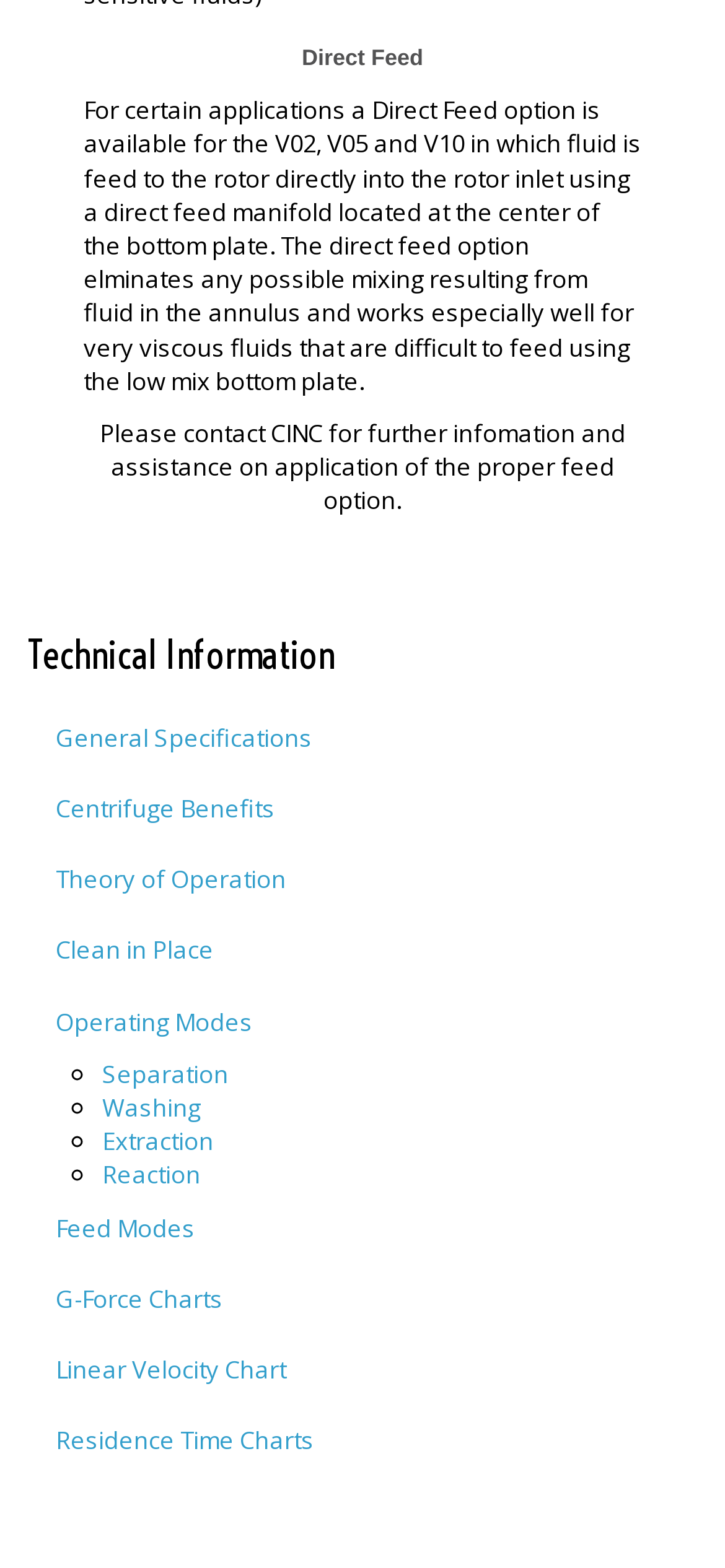What type of fluids does the Direct Feed option work well with?
Using the image, respond with a single word or phrase.

Very viscous fluids